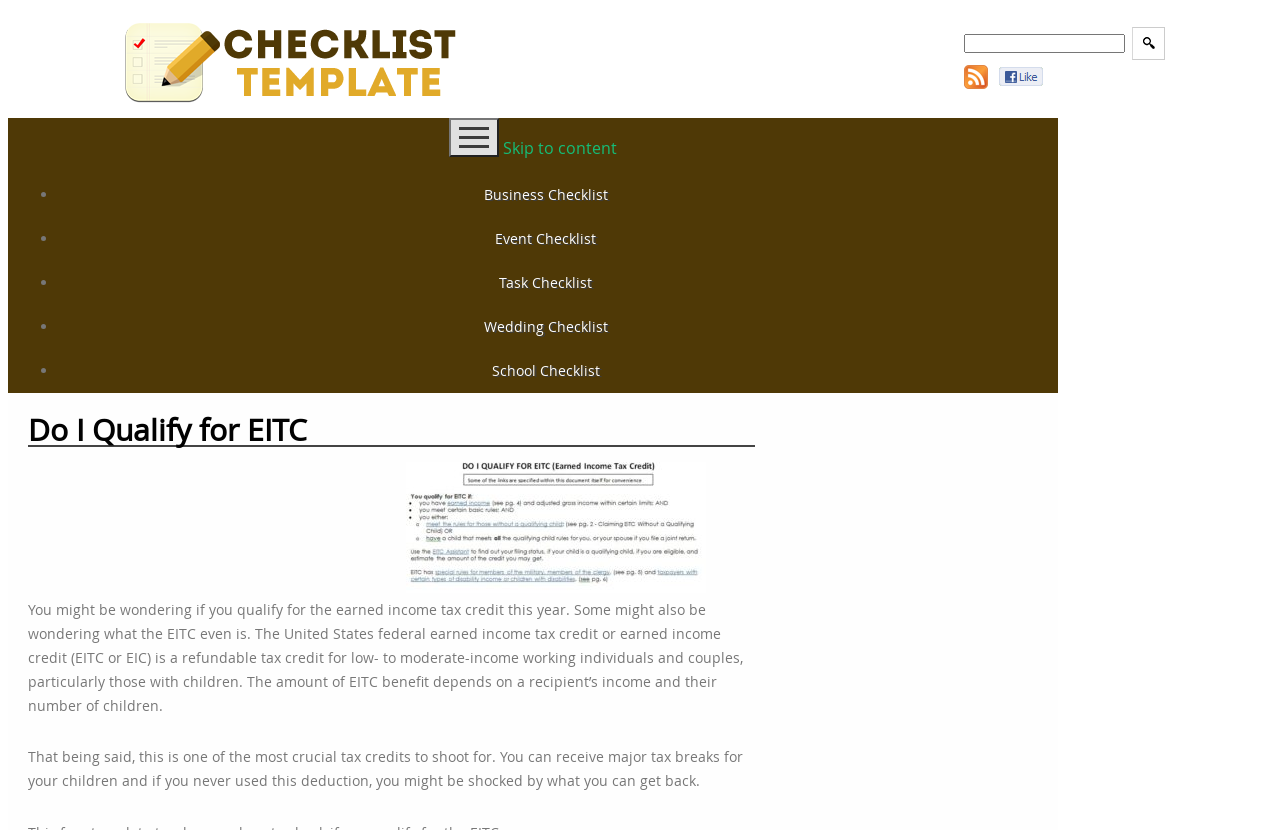Show the bounding box coordinates for the HTML element described as: "parent_node: Skip to content".

[0.351, 0.142, 0.39, 0.189]